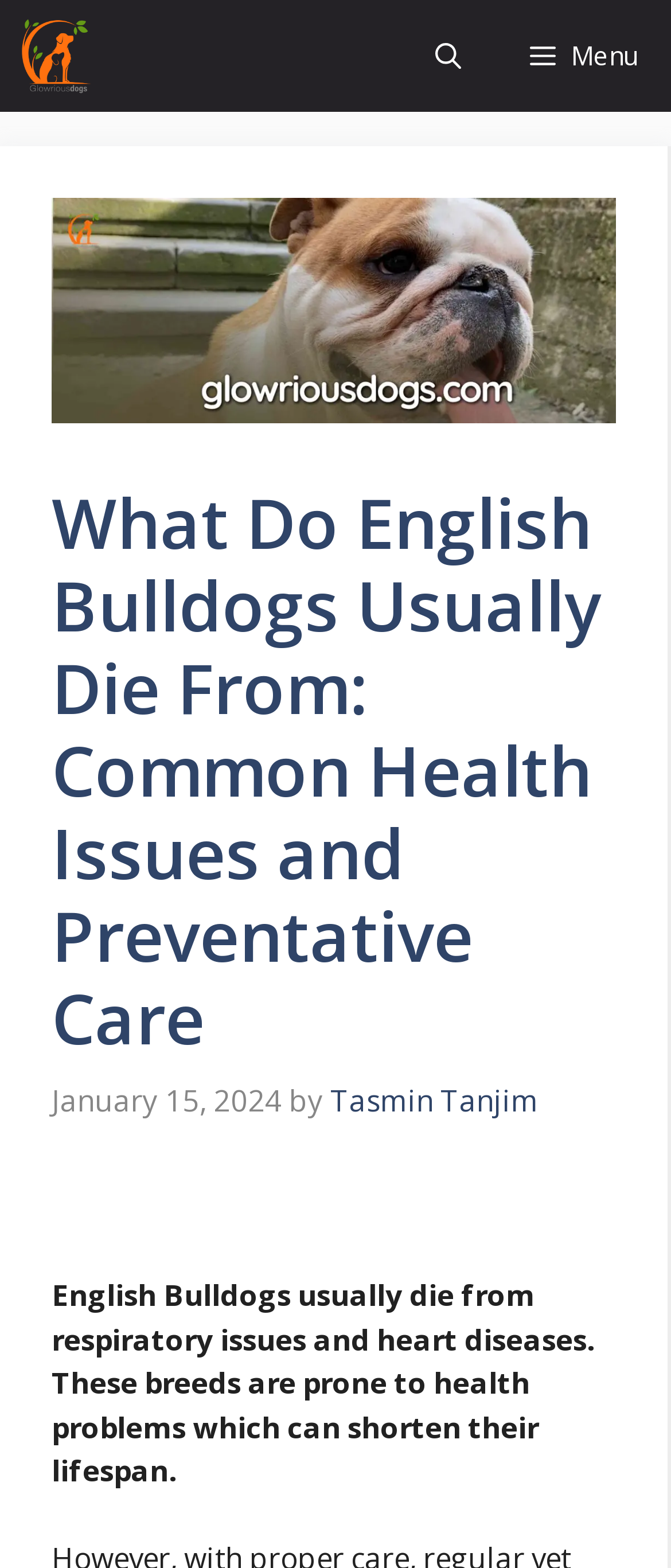Locate the bounding box of the UI element based on this description: "aria-label="Open search"". Provide four float numbers between 0 and 1 as [left, top, right, bottom].

[0.597, 0.0, 0.738, 0.071]